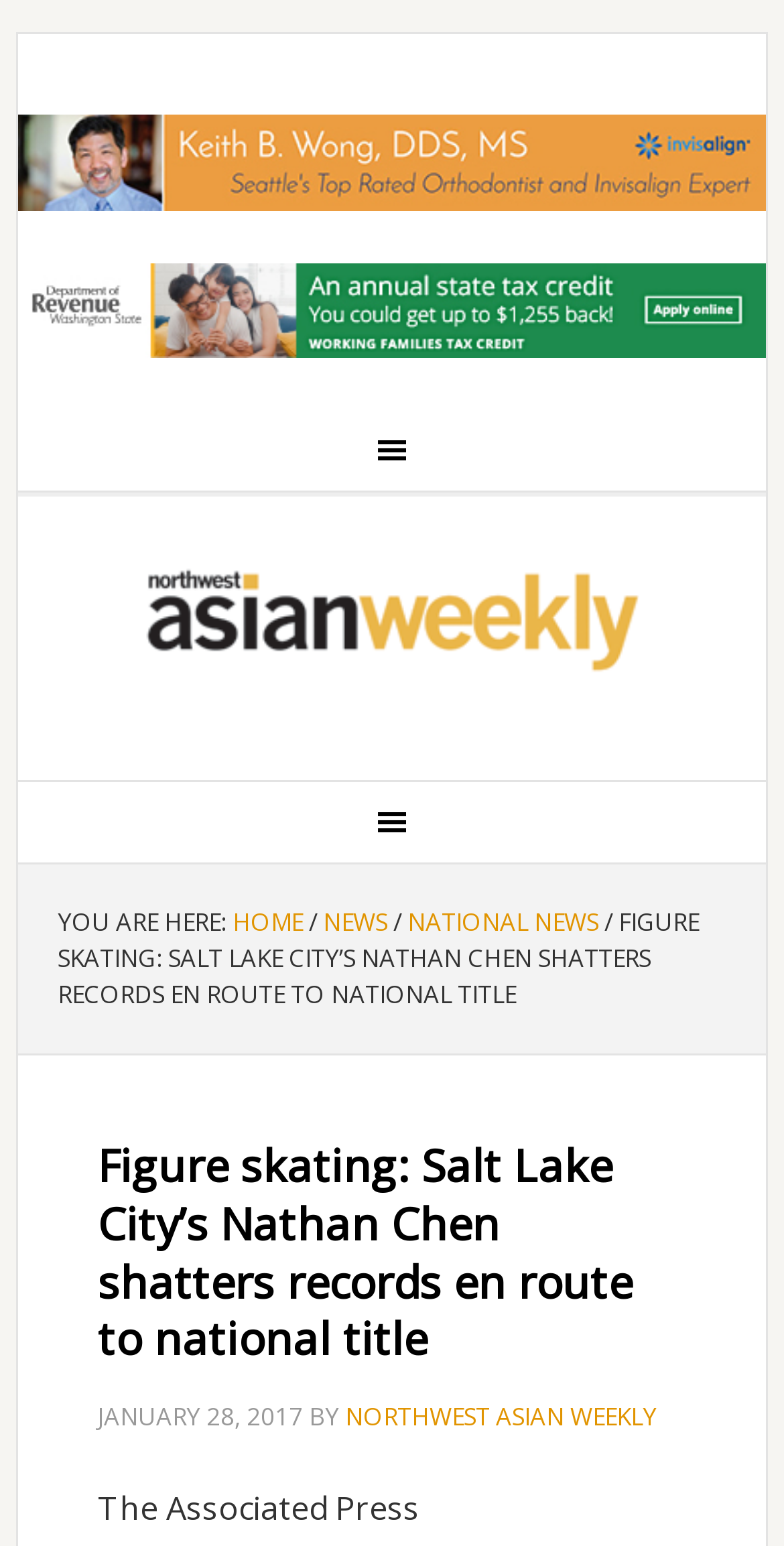What is the date of the article?
Please give a detailed and thorough answer to the question, covering all relevant points.

The date of the article is mentioned in the time element as 'JANUARY 28, 2017', which is located below the header.